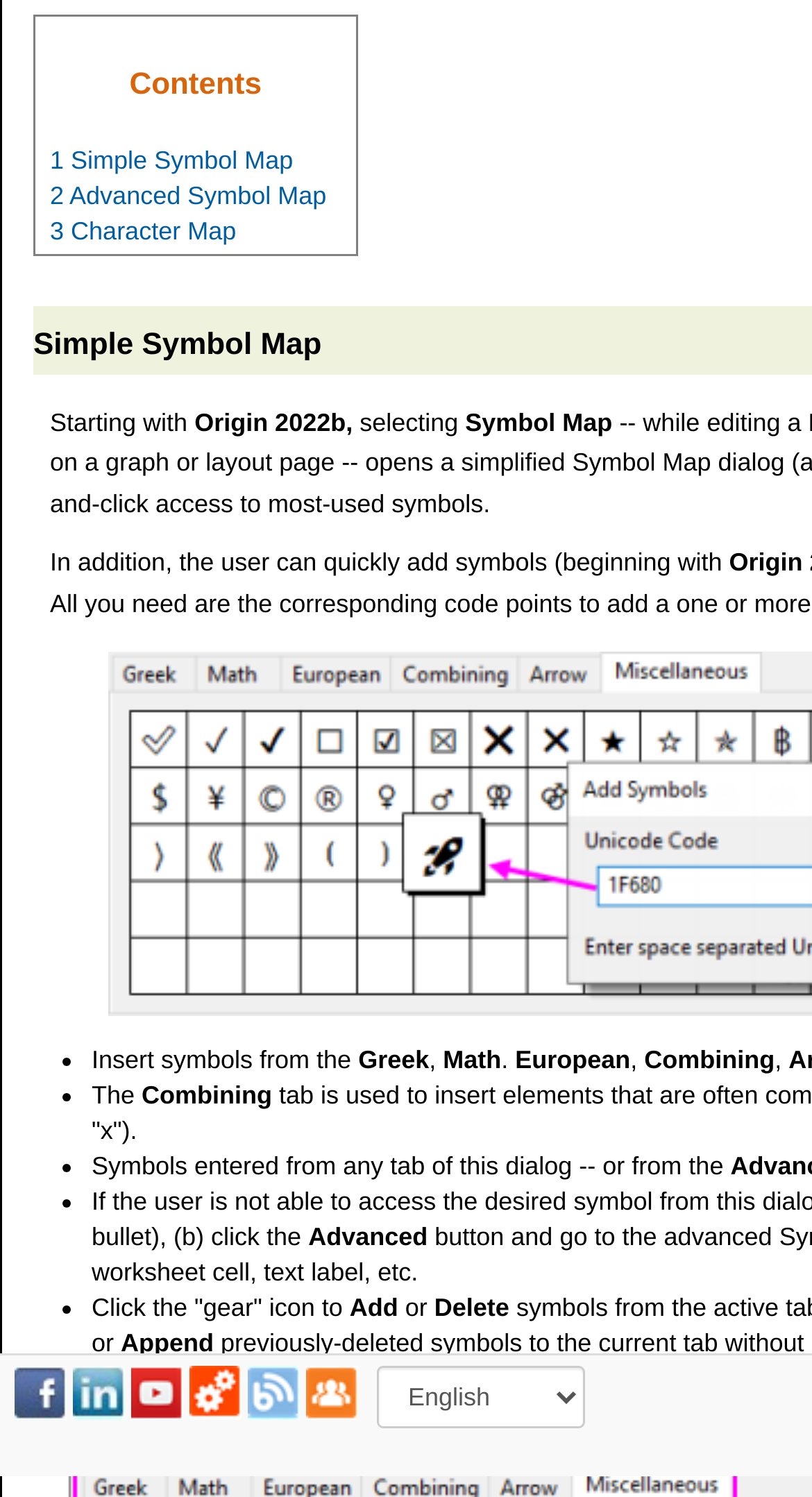Using the description "3 Character Map", locate and provide the bounding box of the UI element.

[0.062, 0.145, 0.291, 0.164]